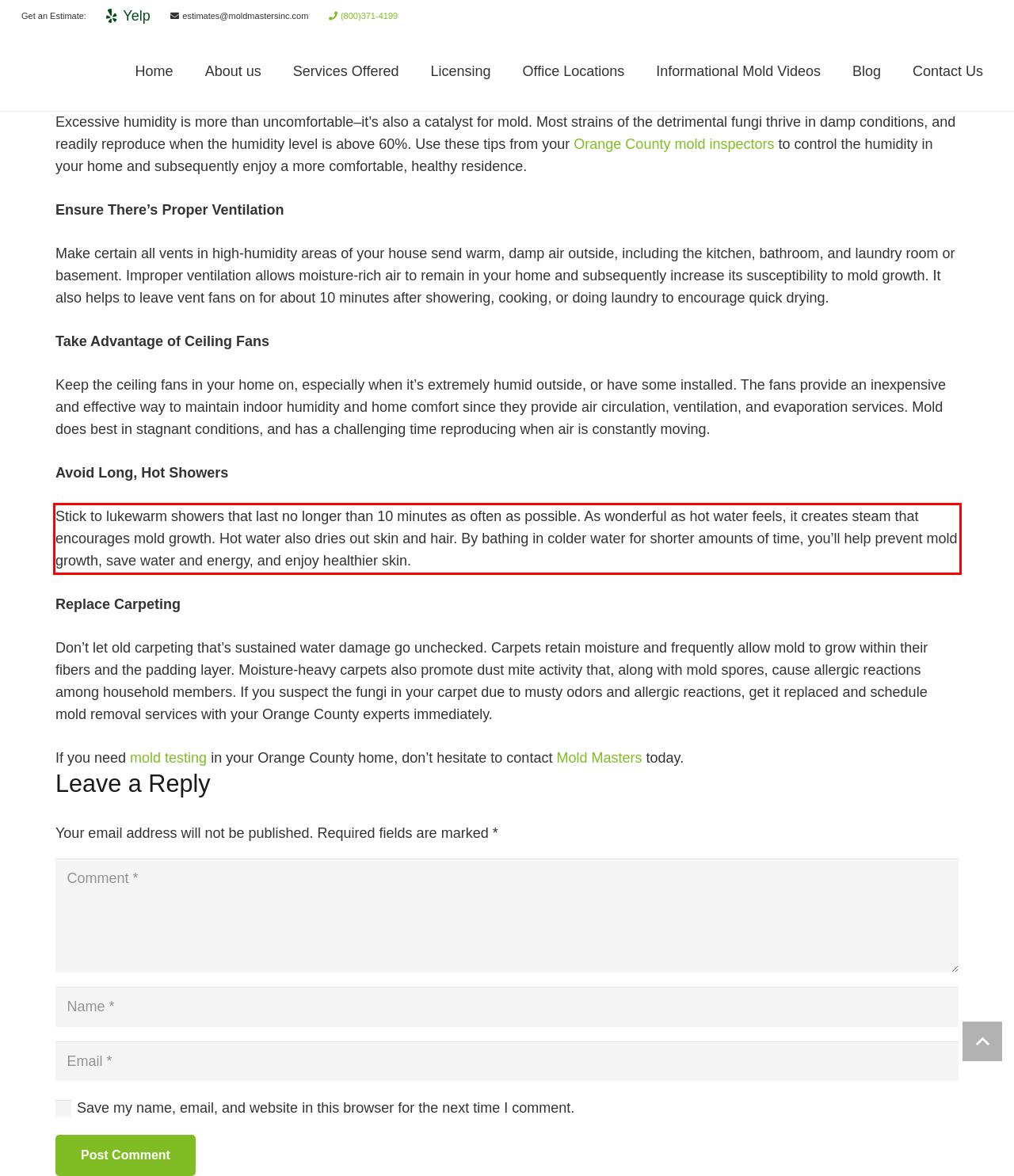You are provided with a screenshot of a webpage that includes a UI element enclosed in a red rectangle. Extract the text content inside this red rectangle.

Stick to lukewarm showers that last no longer than 10 minutes as often as possible. As wonderful as hot water feels, it creates steam that encourages mold growth. Hot water also dries out skin and hair. By bathing in colder water for shorter amounts of time, you’ll help prevent mold growth, save water and energy, and enjoy healthier skin.